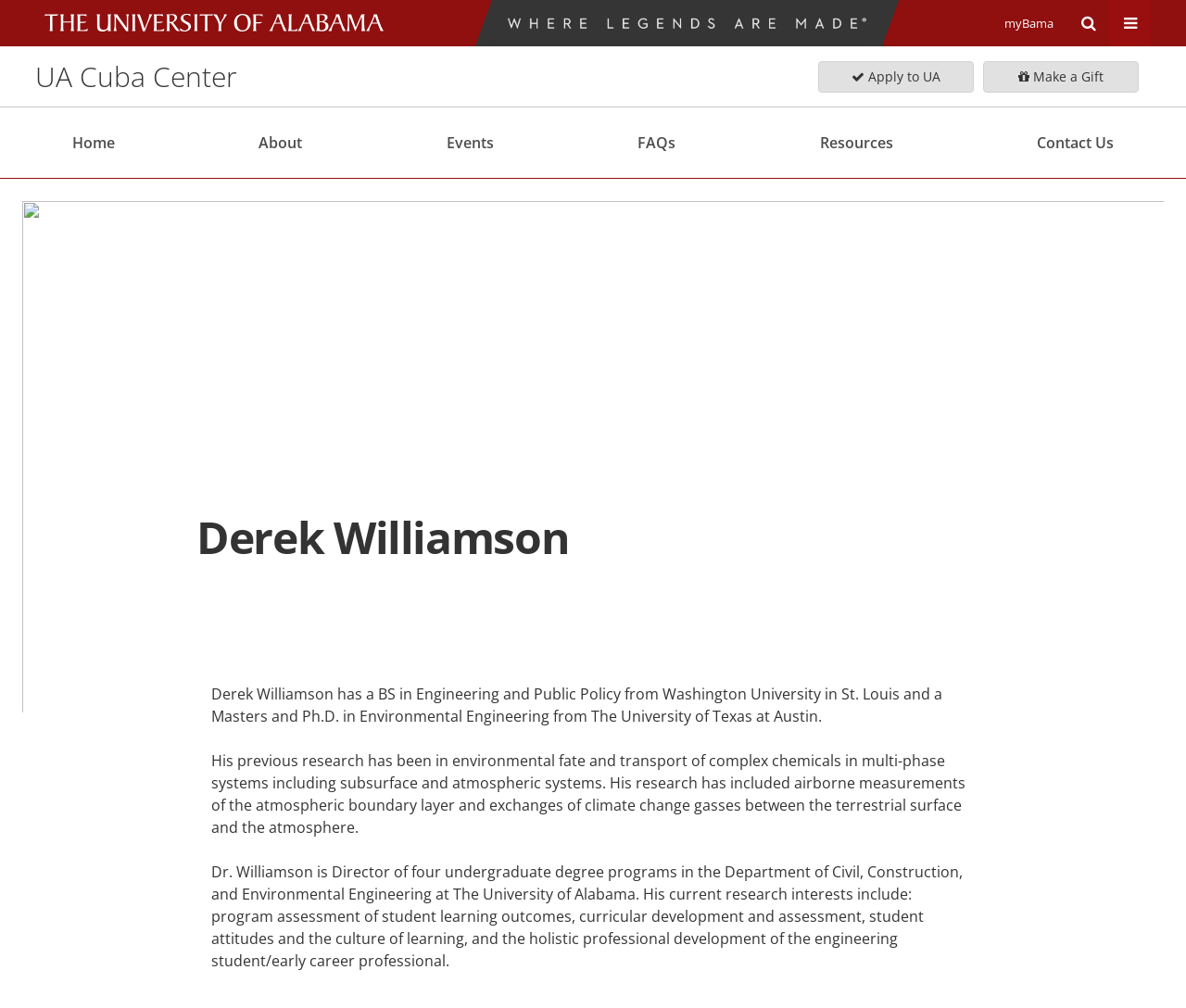What is the topic of Derek Williamson's previous research?
Using the image as a reference, give a one-word or short phrase answer.

environmental fate and transport of complex chemicals